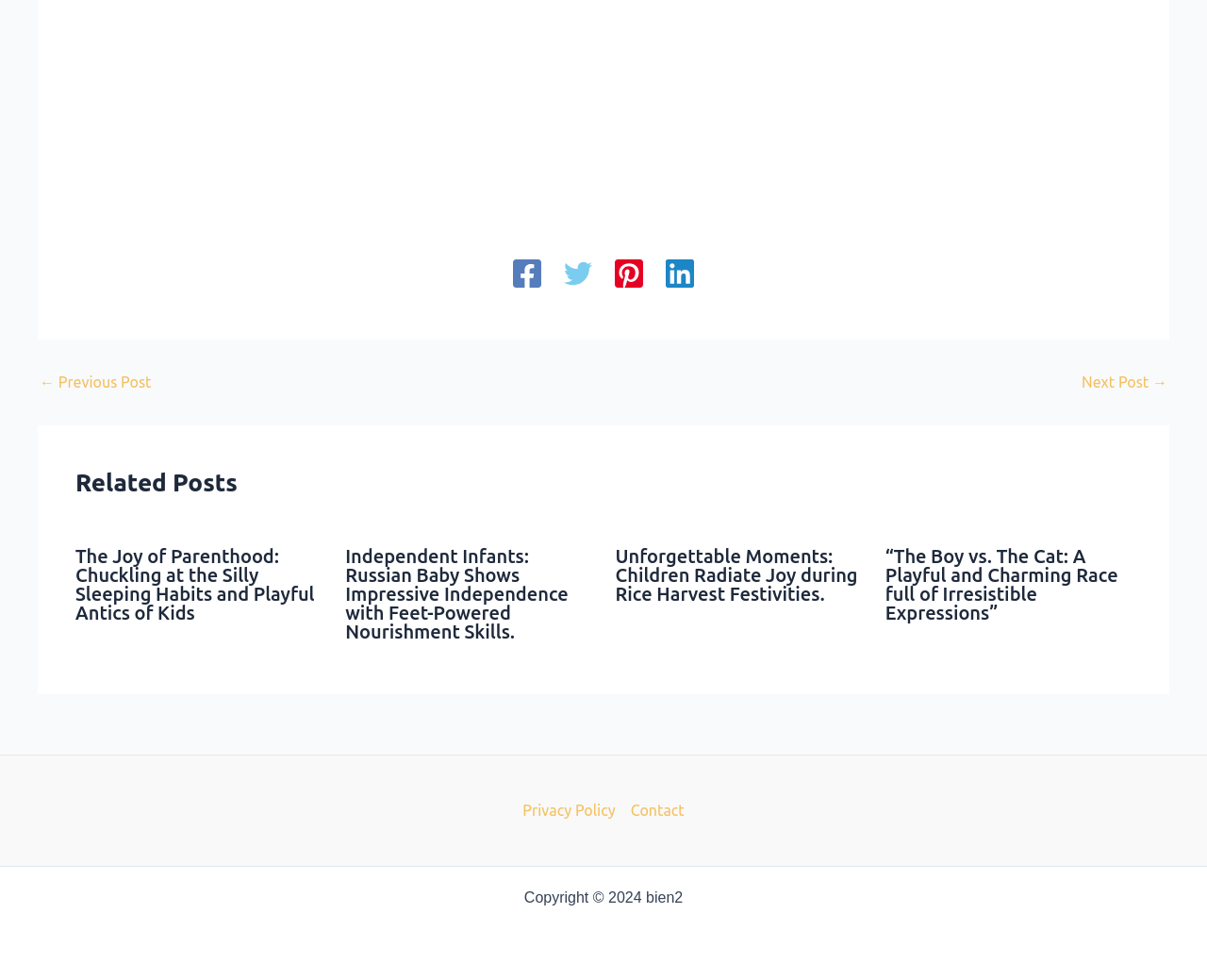Pinpoint the bounding box coordinates of the area that must be clicked to complete this instruction: "View Privacy Policy".

[0.433, 0.815, 0.516, 0.84]